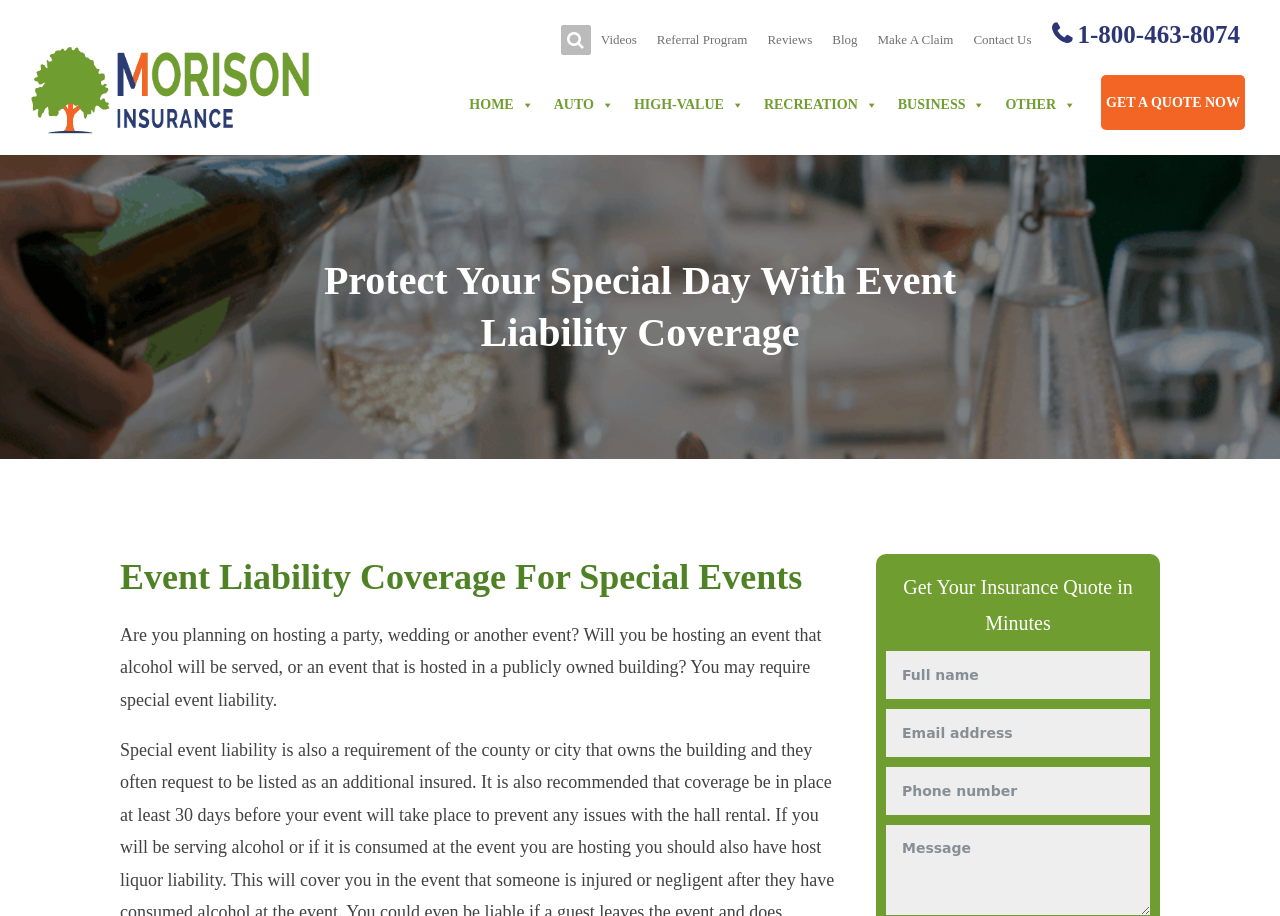Locate the bounding box coordinates of the element that should be clicked to fulfill the instruction: "Enter event details".

[0.692, 0.711, 0.898, 0.763]